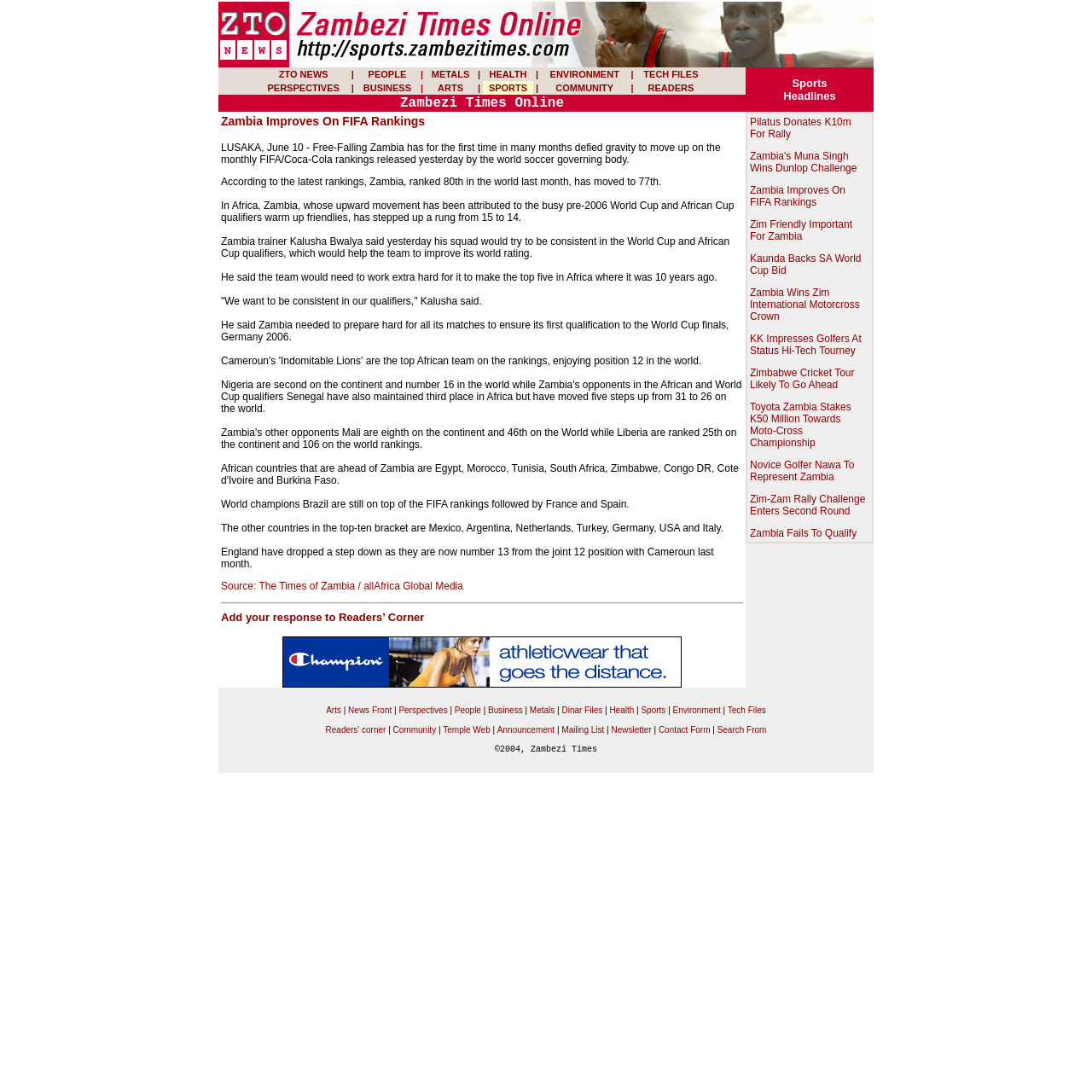Given the element description, predict the bounding box coordinates in the format (top-left x, top-left y, bottom-right x, bottom-right y). Make sure all values are between 0 and 1. Here is the element description: See Privacy Policy

None